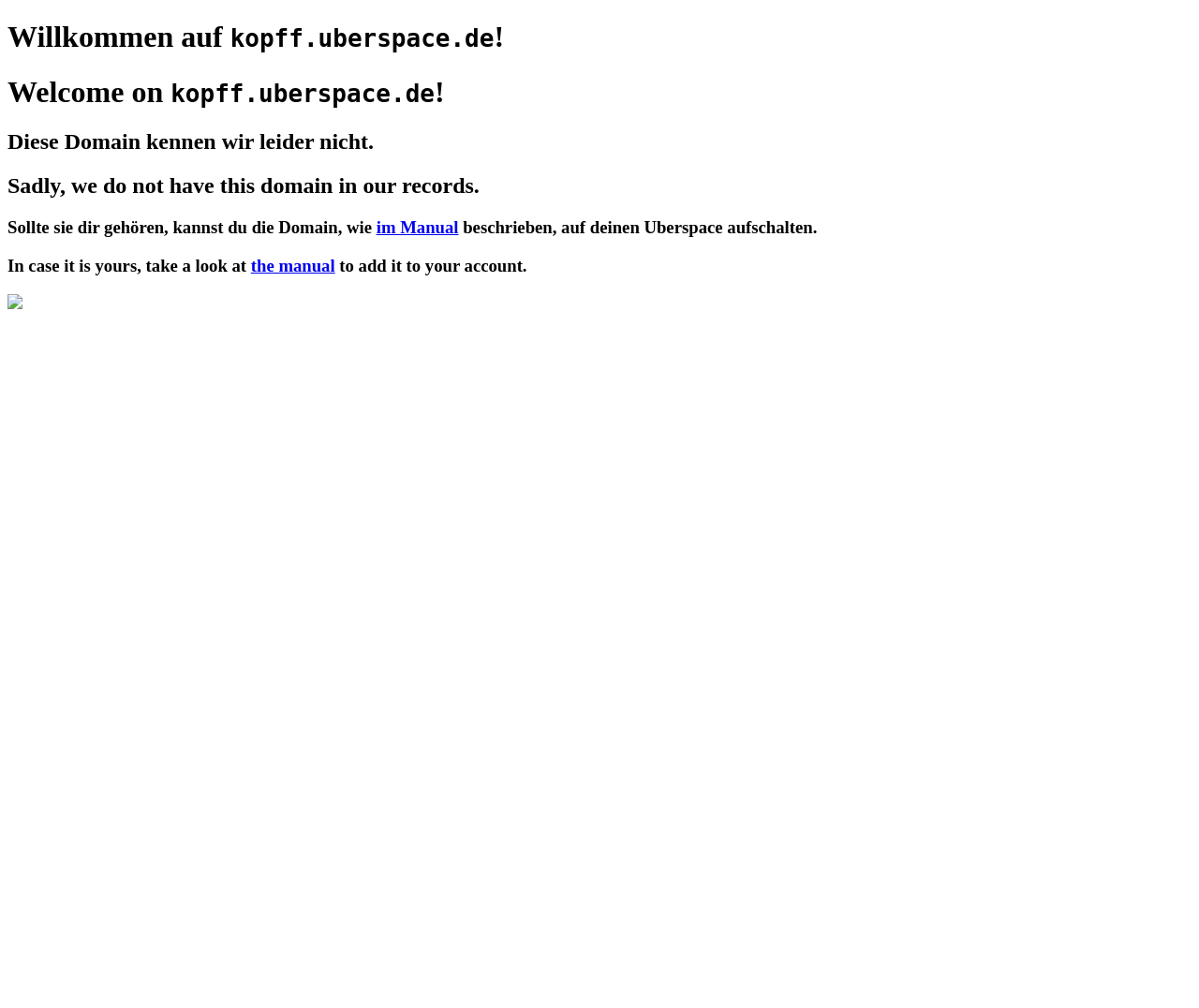Locate and extract the text of the main heading on the webpage.

Willkommen auf kopff.uberspace.de!